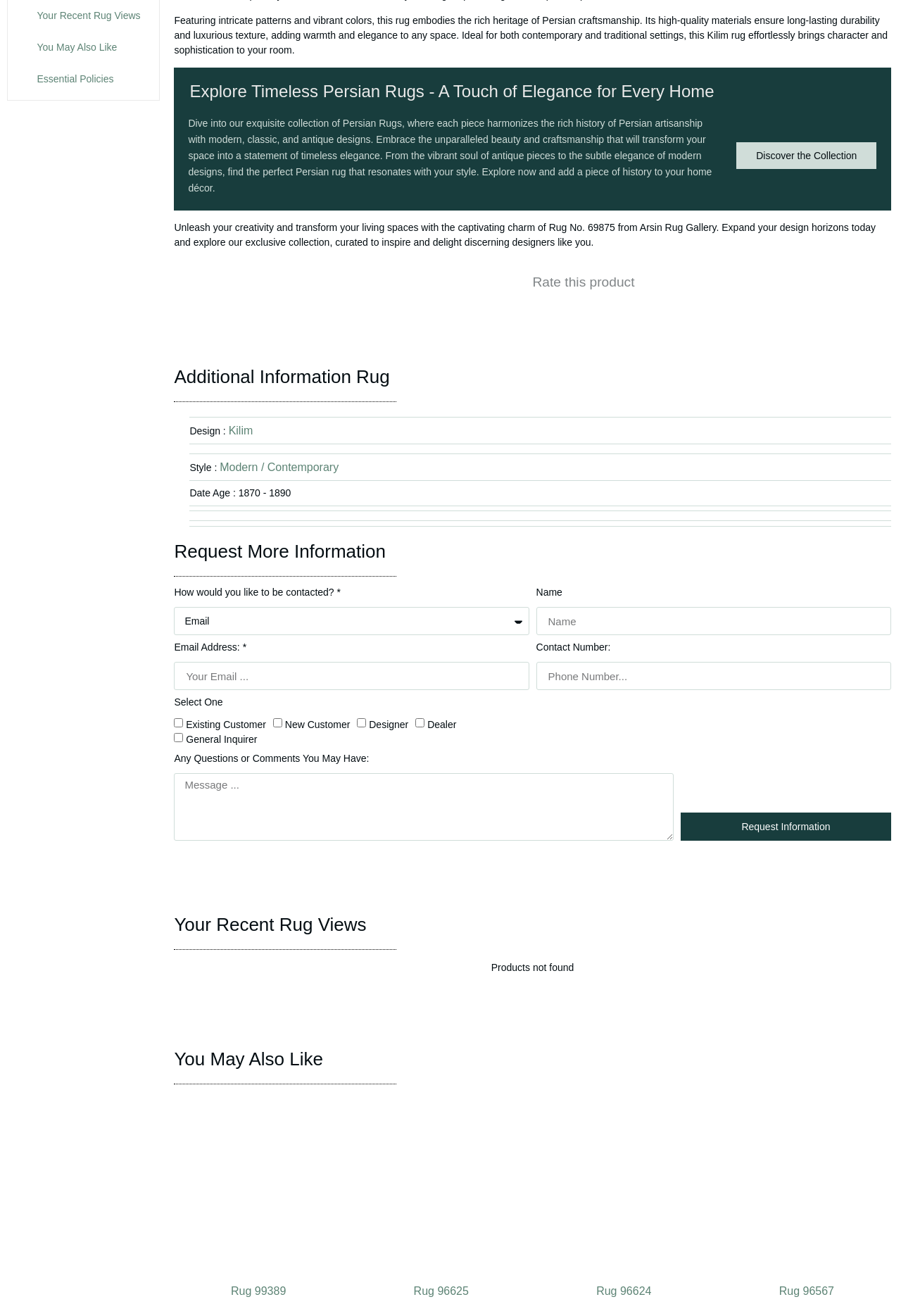Ascertain the bounding box coordinates for the UI element detailed here: "Your Recent Rug Views". The coordinates should be provided as [left, top, right, bottom] with each value being a float between 0 and 1.

[0.023, 0.006, 0.162, 0.018]